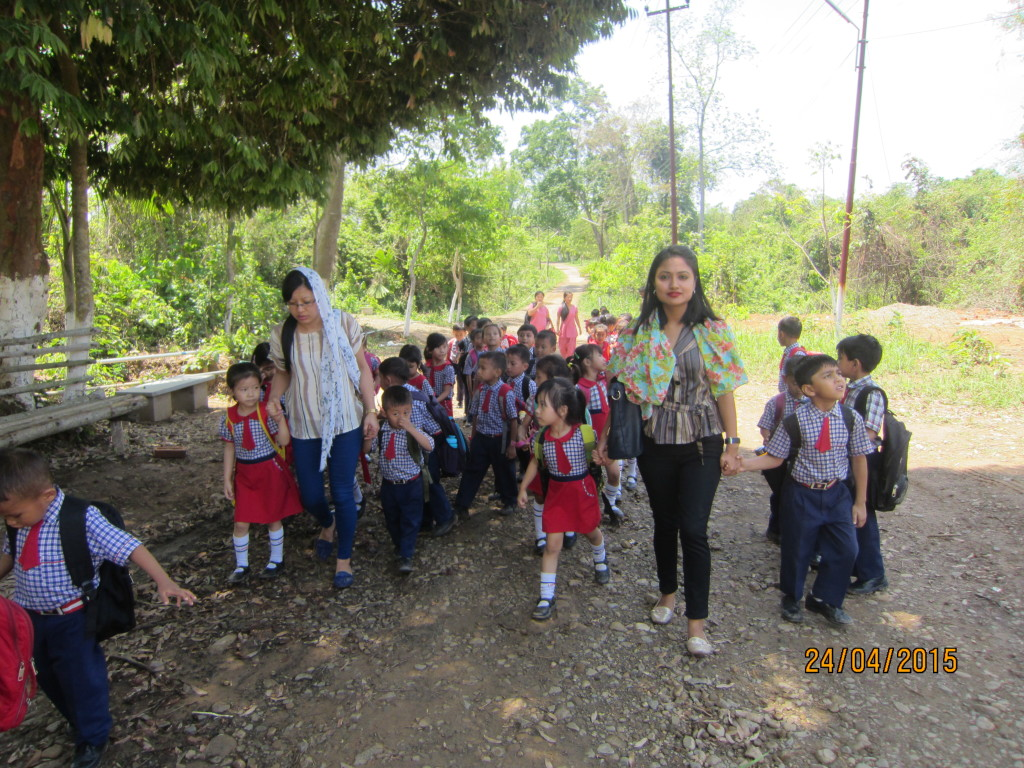Give a short answer using one word or phrase for the question:
What is the woman wearing?

A stylish outfit with a colorful patterned shawl